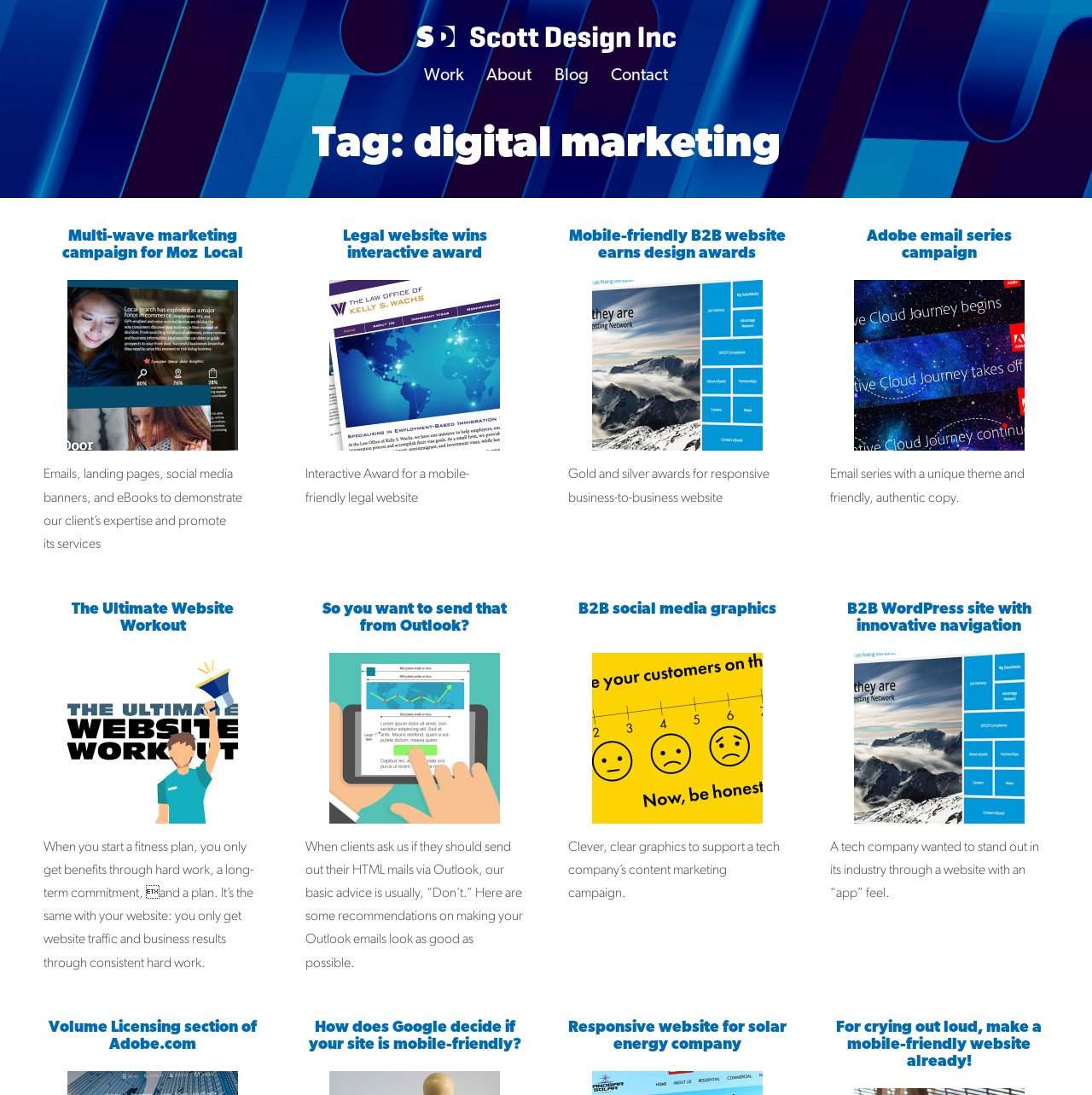Locate the bounding box coordinates of the area to click to fulfill this instruction: "View the 'Legal website wins interactive award' article". The bounding box should be presented as four float numbers between 0 and 1, in the order [left, top, right, bottom].

[0.28, 0.209, 0.48, 0.489]